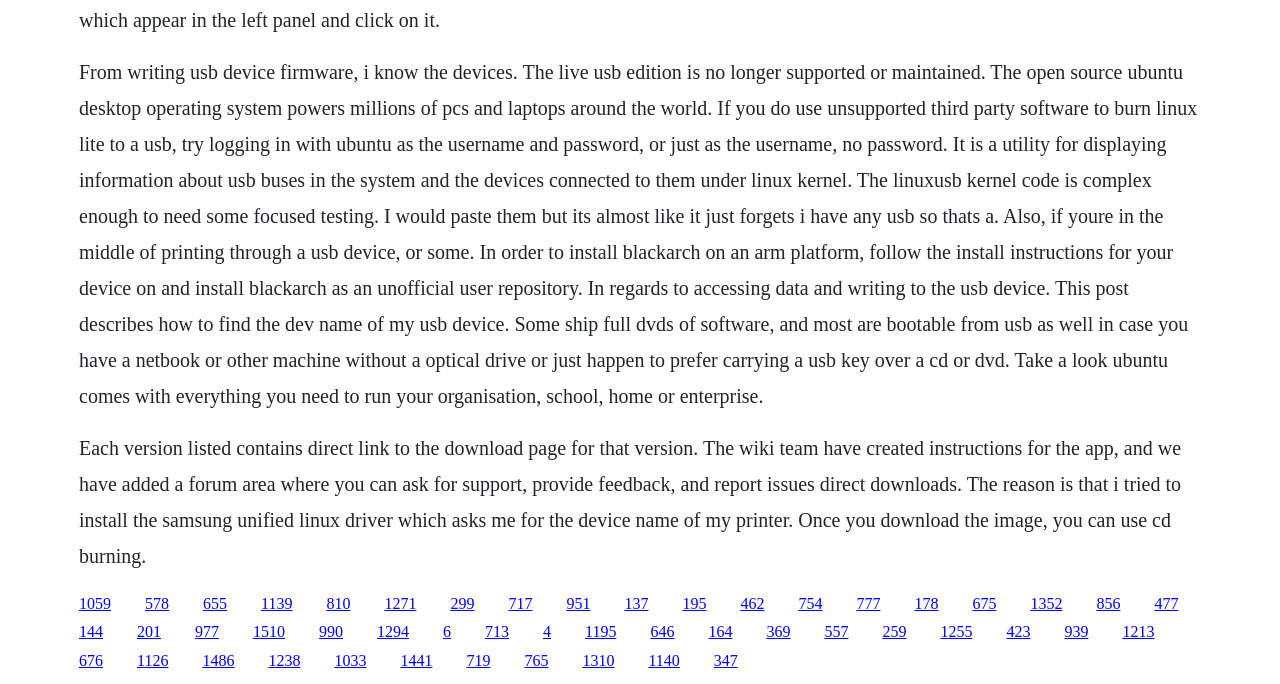Locate the bounding box coordinates of the element's region that should be clicked to carry out the following instruction: "Click the link to download version 951". The coordinates need to be four float numbers between 0 and 1, i.e., [left, top, right, bottom].

[0.443, 0.869, 0.461, 0.894]